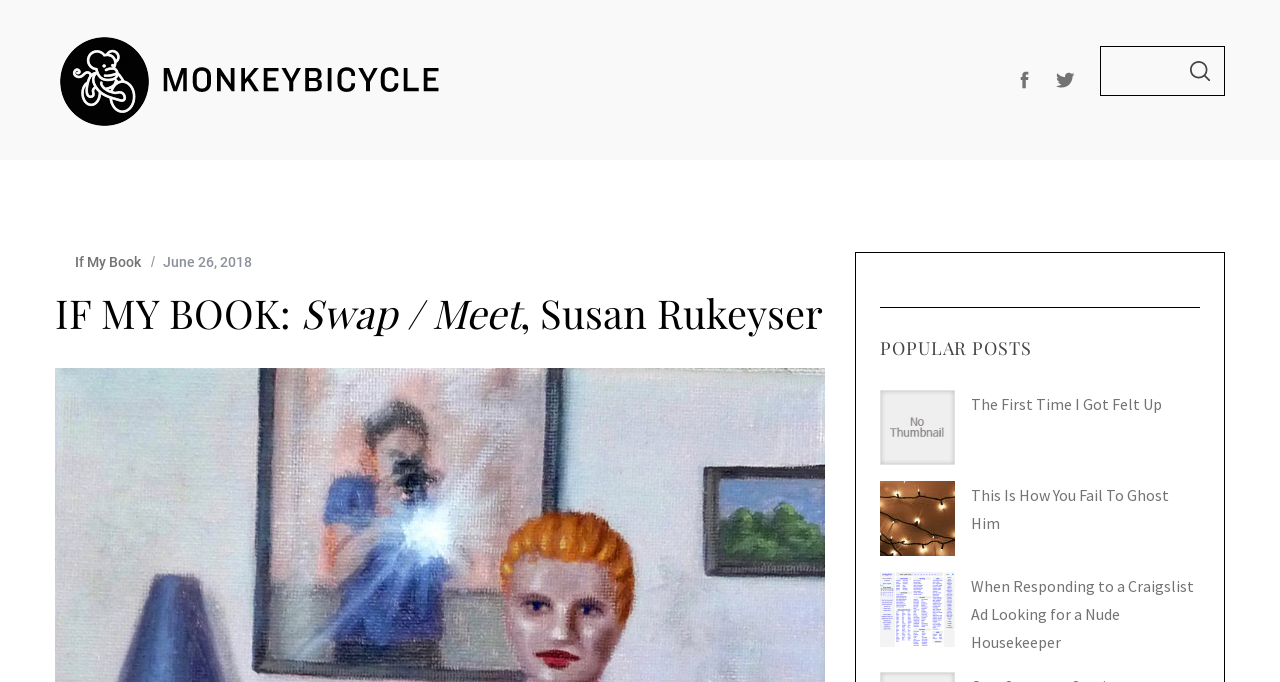Identify and provide the main heading of the webpage.

IF MY BOOK: Swap / Meet, Susan Rukeyser